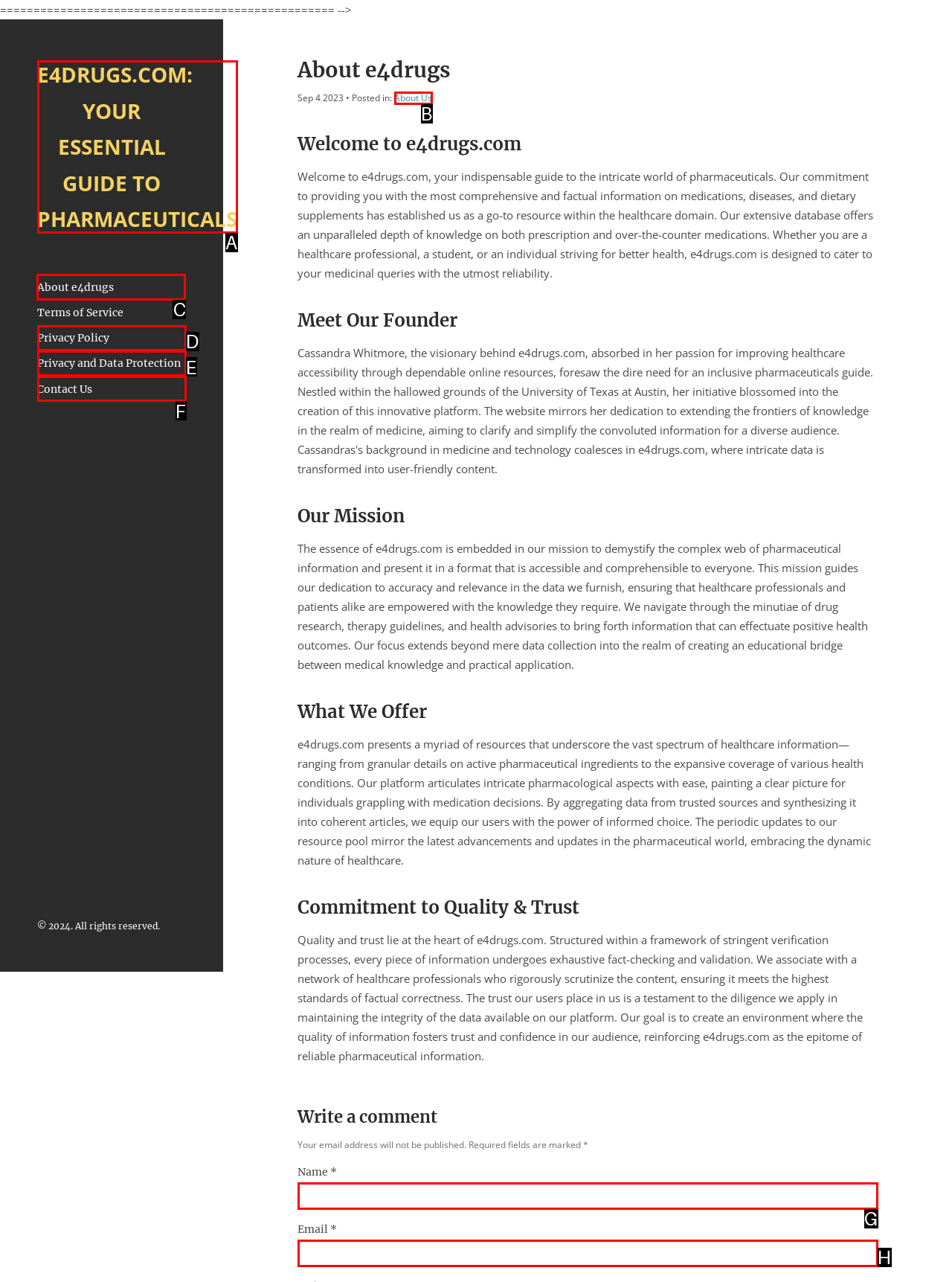Tell me which one HTML element I should click to complete the following task: Click on About e4drugs Answer with the option's letter from the given choices directly.

C